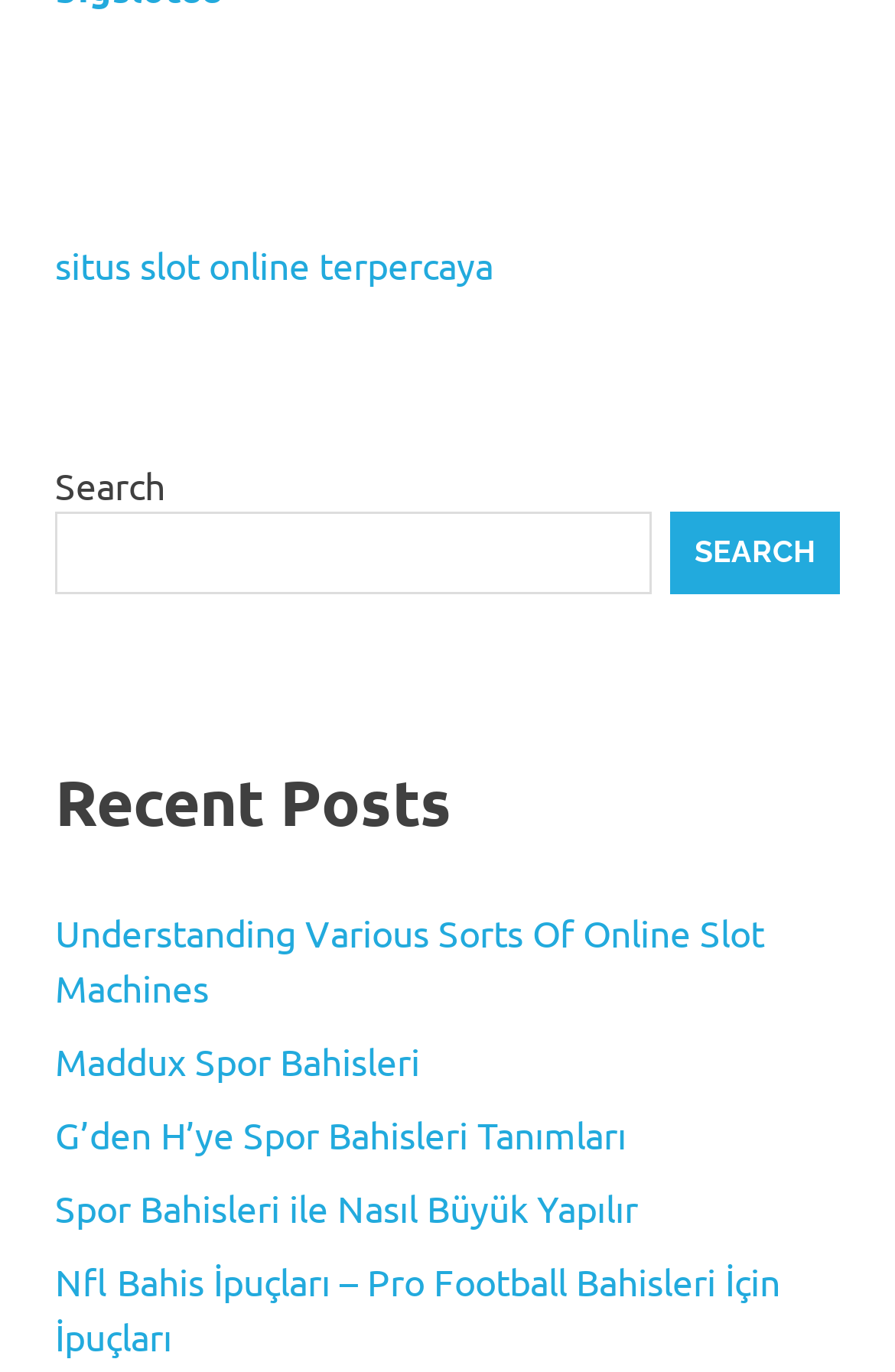Examine the image and give a thorough answer to the following question:
What is the title of the first link under 'Recent Posts'?

The first link under the heading 'Recent Posts' has the title 'Understanding Various Sorts Of Online Slot Machines', which suggests that it is an article or a page about online slot machines.